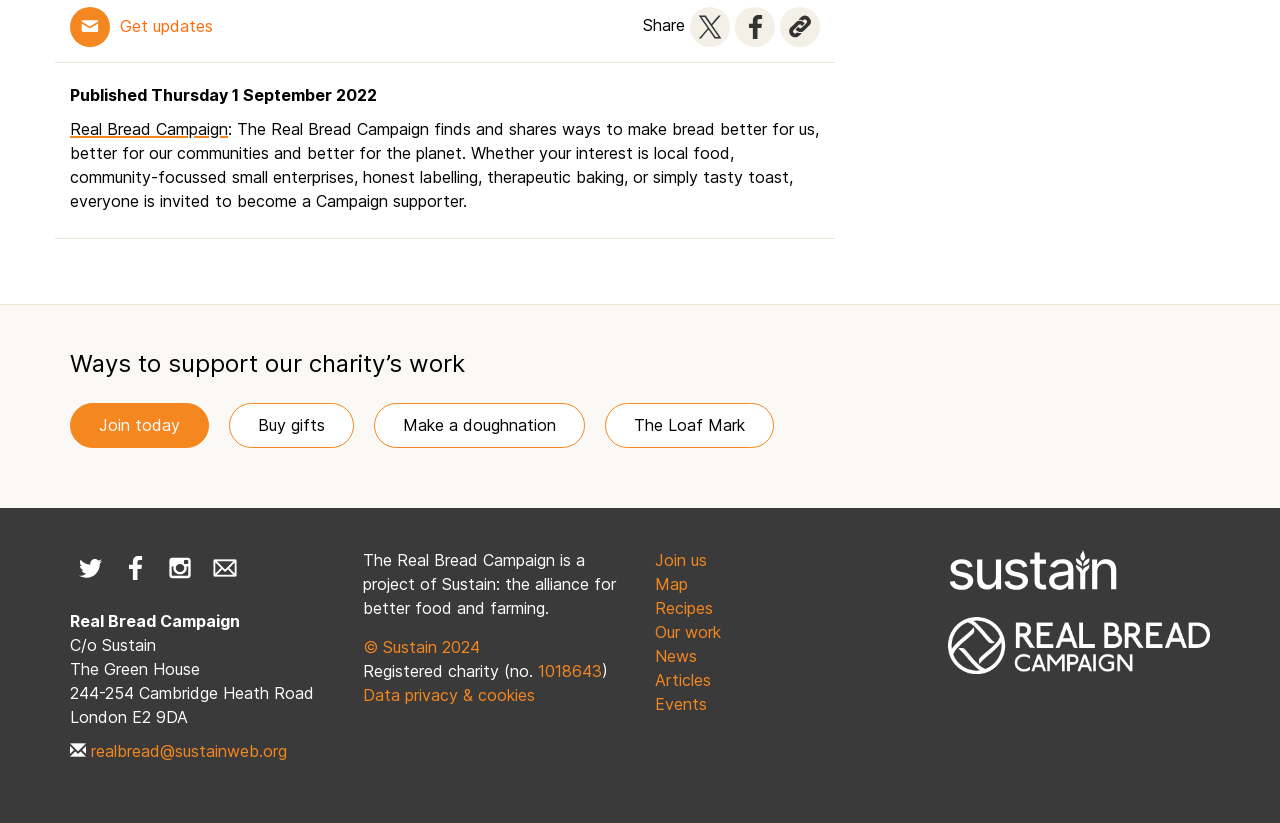Use a single word or phrase to answer the question: What is the address of the charity?

244-254 Cambridge Heath Road, London E2 9DA